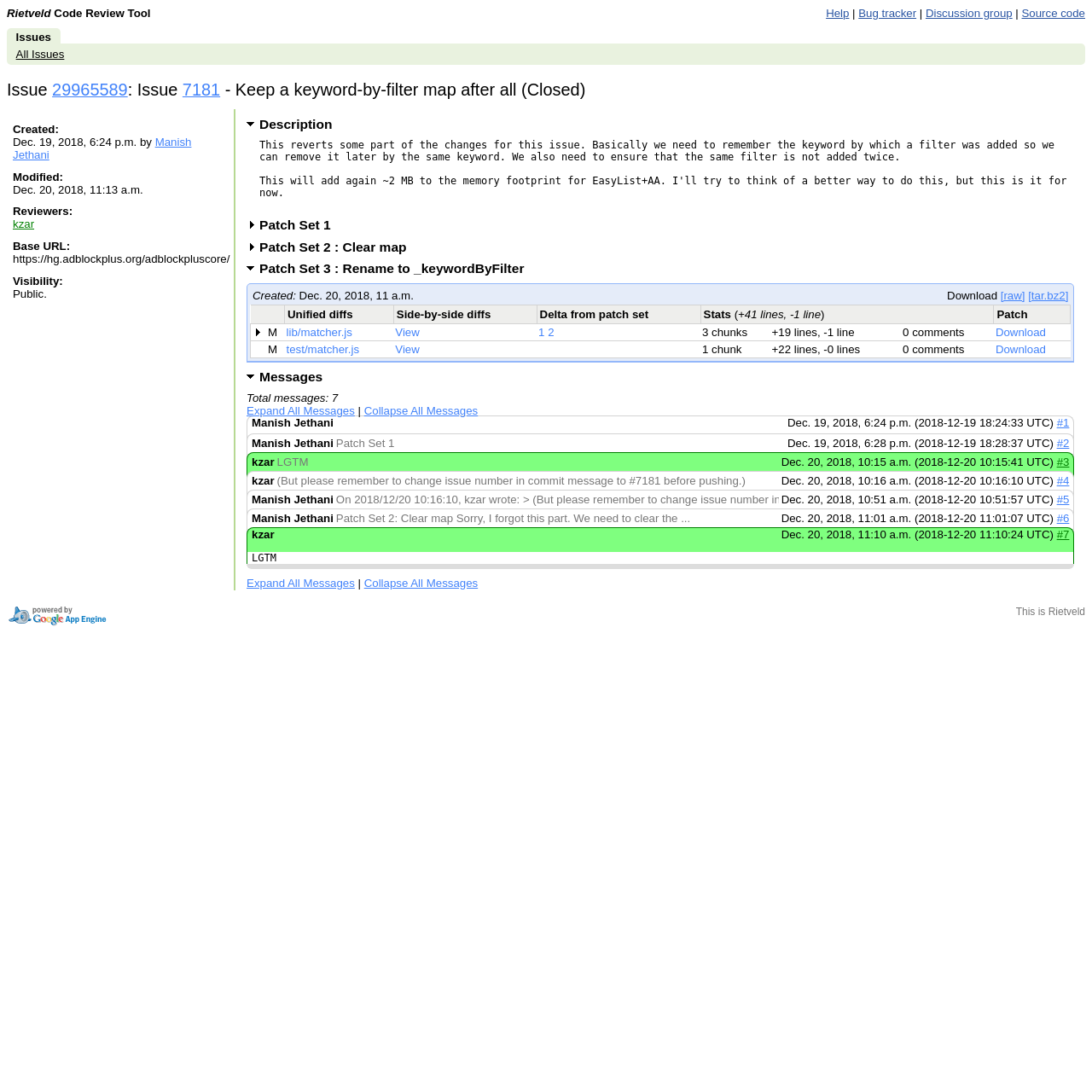Can you identify the bounding box coordinates of the clickable region needed to carry out this instruction: 'Download the patch set'? The coordinates should be four float numbers within the range of 0 to 1, stated as [left, top, right, bottom].

[0.916, 0.265, 0.939, 0.277]